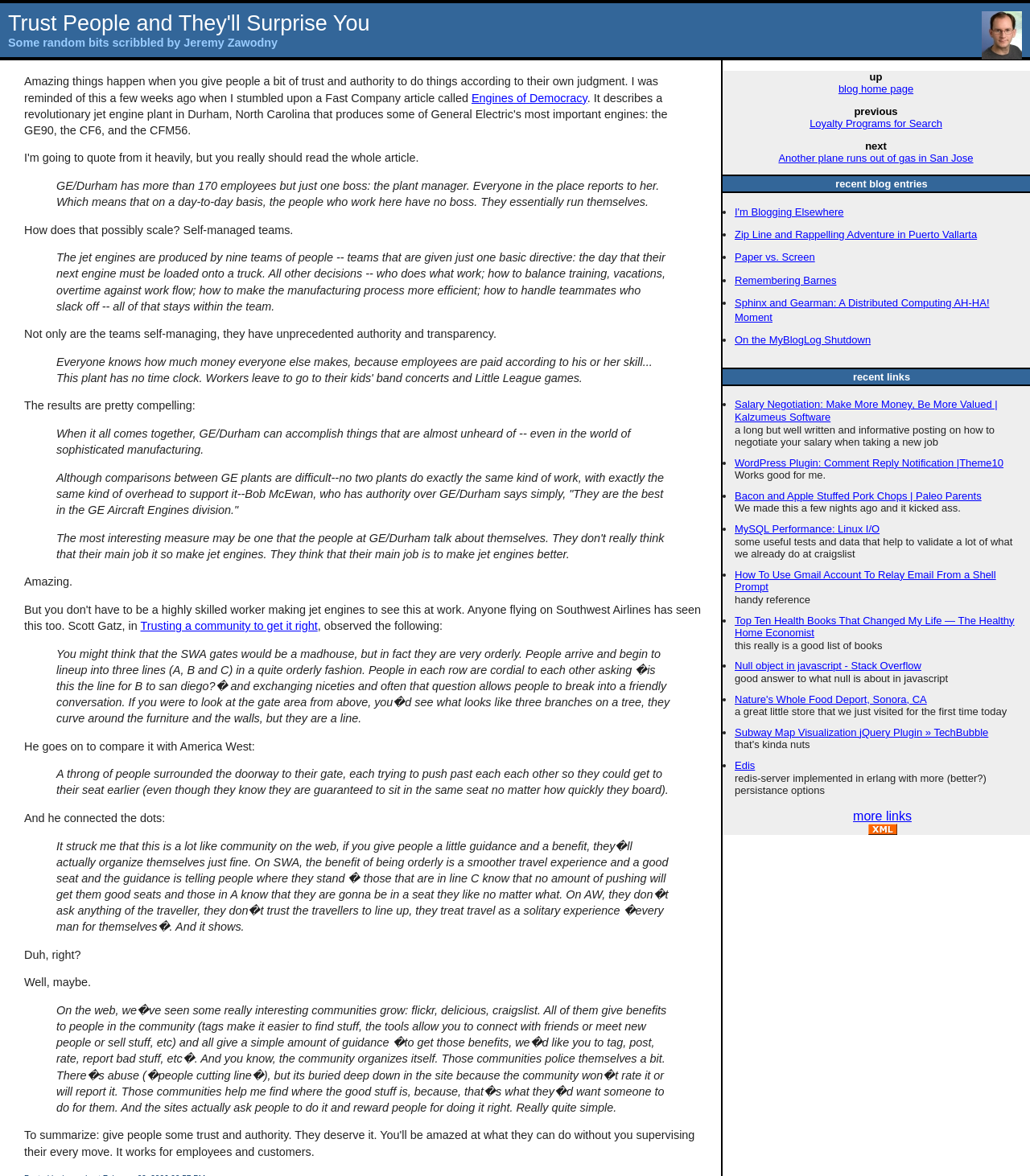Please identify the bounding box coordinates of the area that needs to be clicked to follow this instruction: "read the 'Trusting a community to get it right' article".

[0.136, 0.527, 0.308, 0.538]